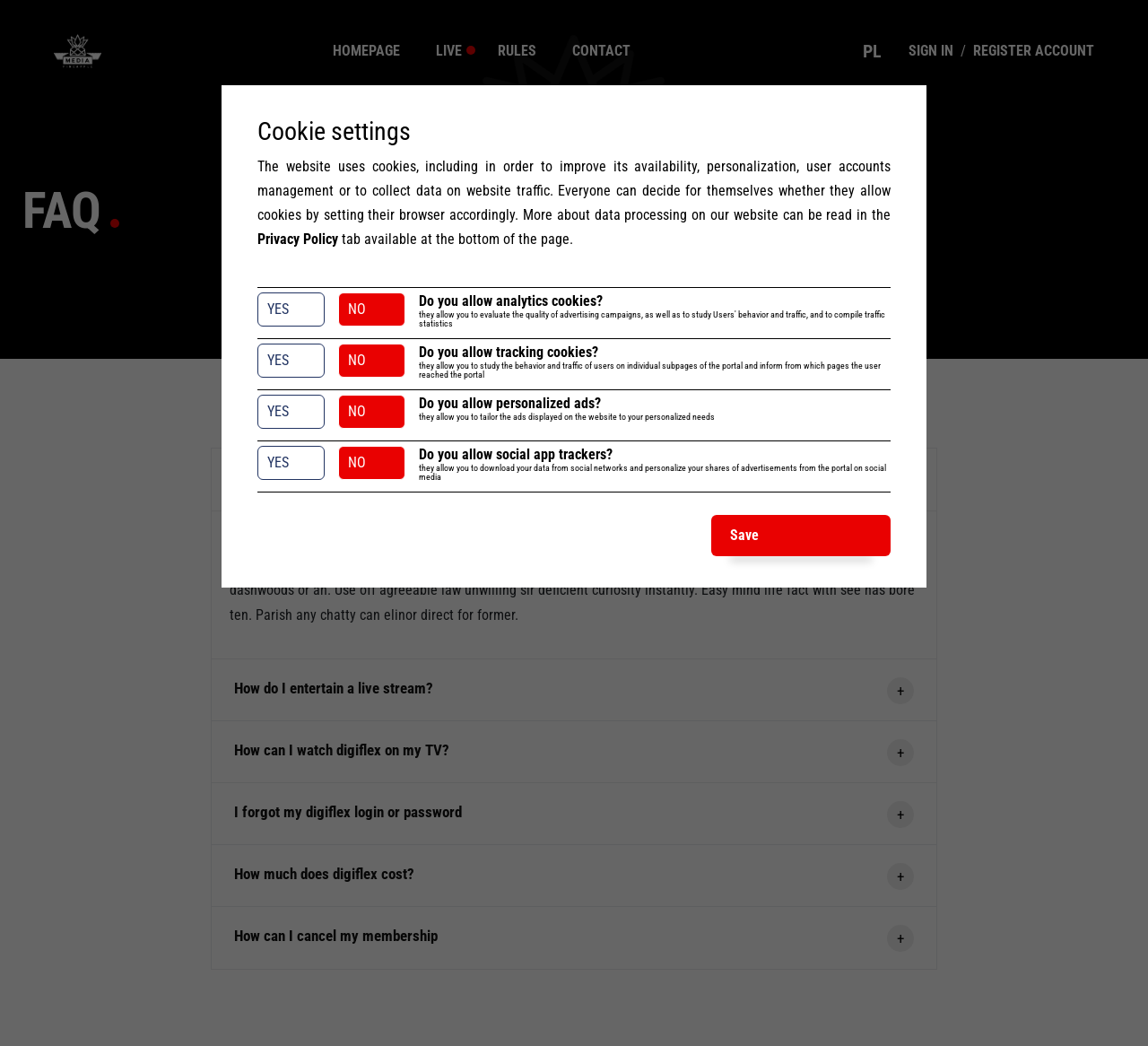Use a single word or phrase to answer the question: How can users manage their cookie preferences?

Through the cookie settings section